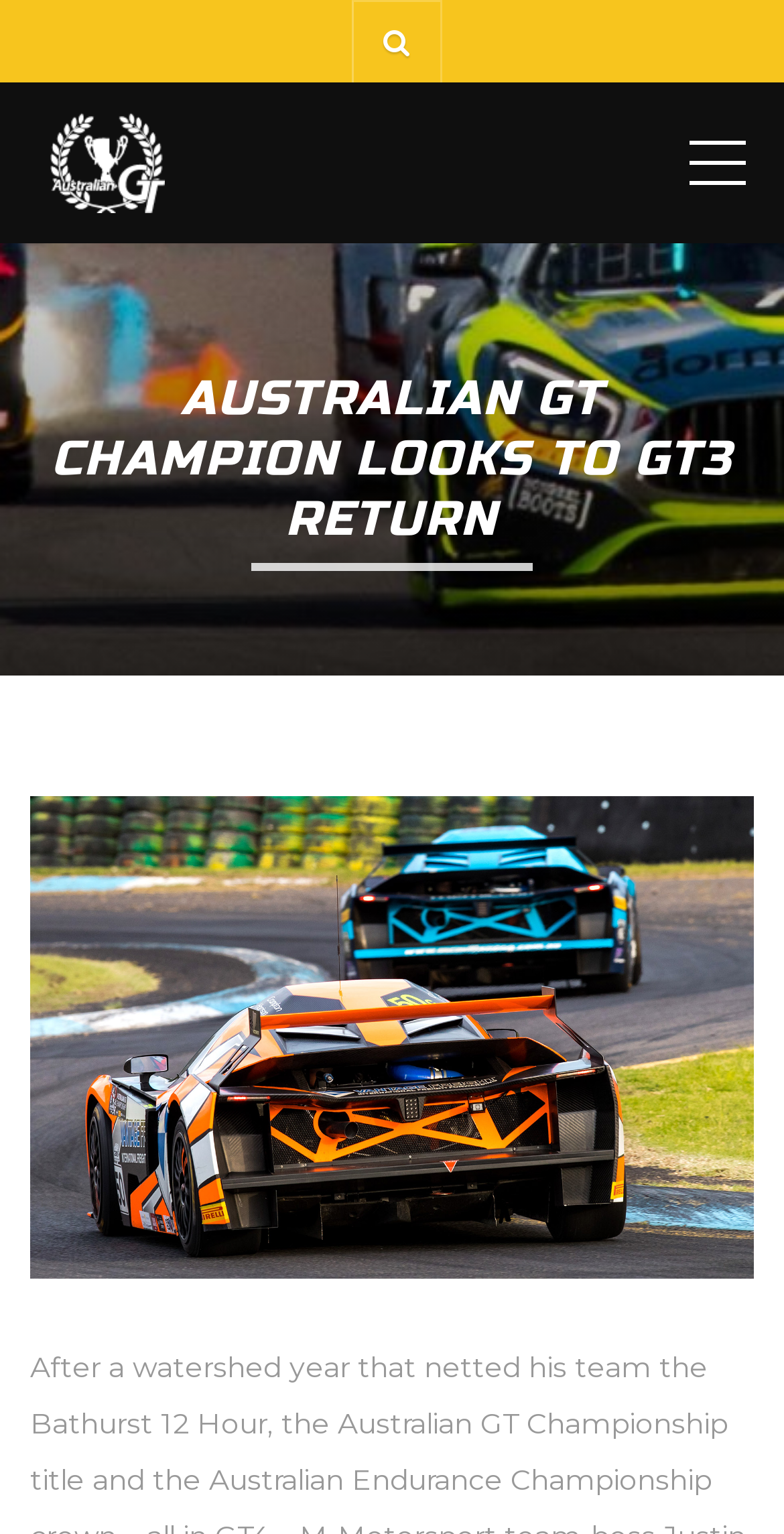Refer to the element description title="Home" and identify the corresponding bounding box in the screenshot. Format the coordinates as (top-left x, top-left y, bottom-right x, bottom-right y) with values in the range of 0 to 1.

[0.064, 0.054, 0.211, 0.159]